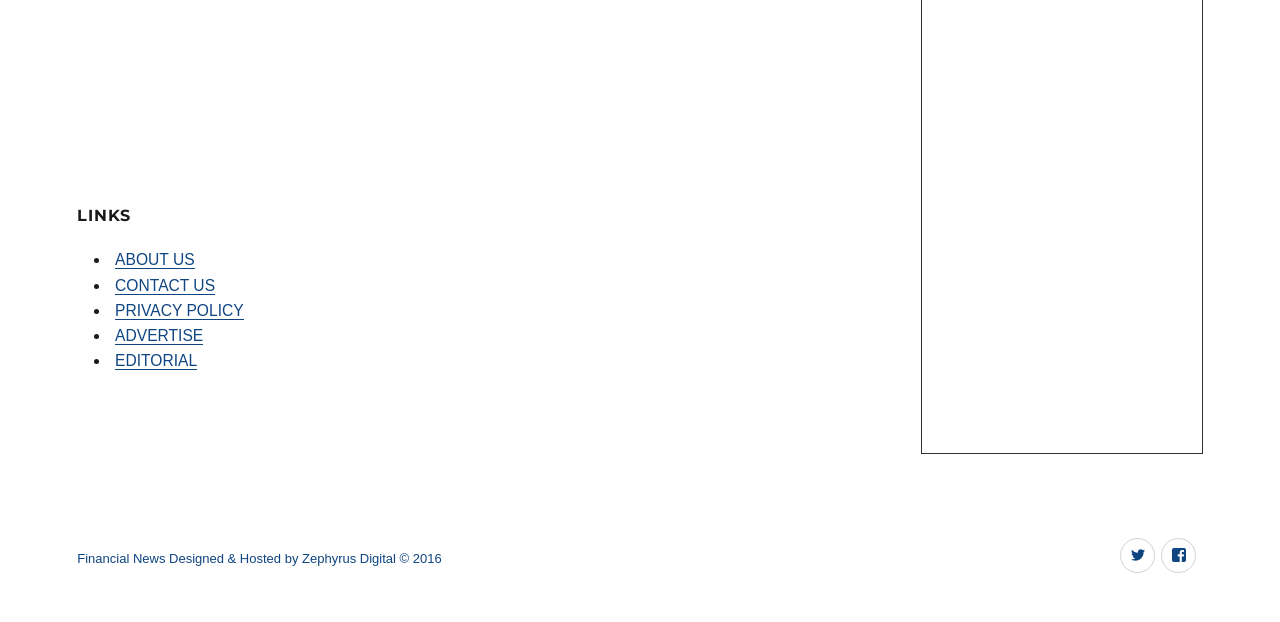Find the bounding box coordinates of the area that needs to be clicked in order to achieve the following instruction: "read PRIVACY POLICY". The coordinates should be specified as four float numbers between 0 and 1, i.e., [left, top, right, bottom].

[0.09, 0.485, 0.19, 0.512]